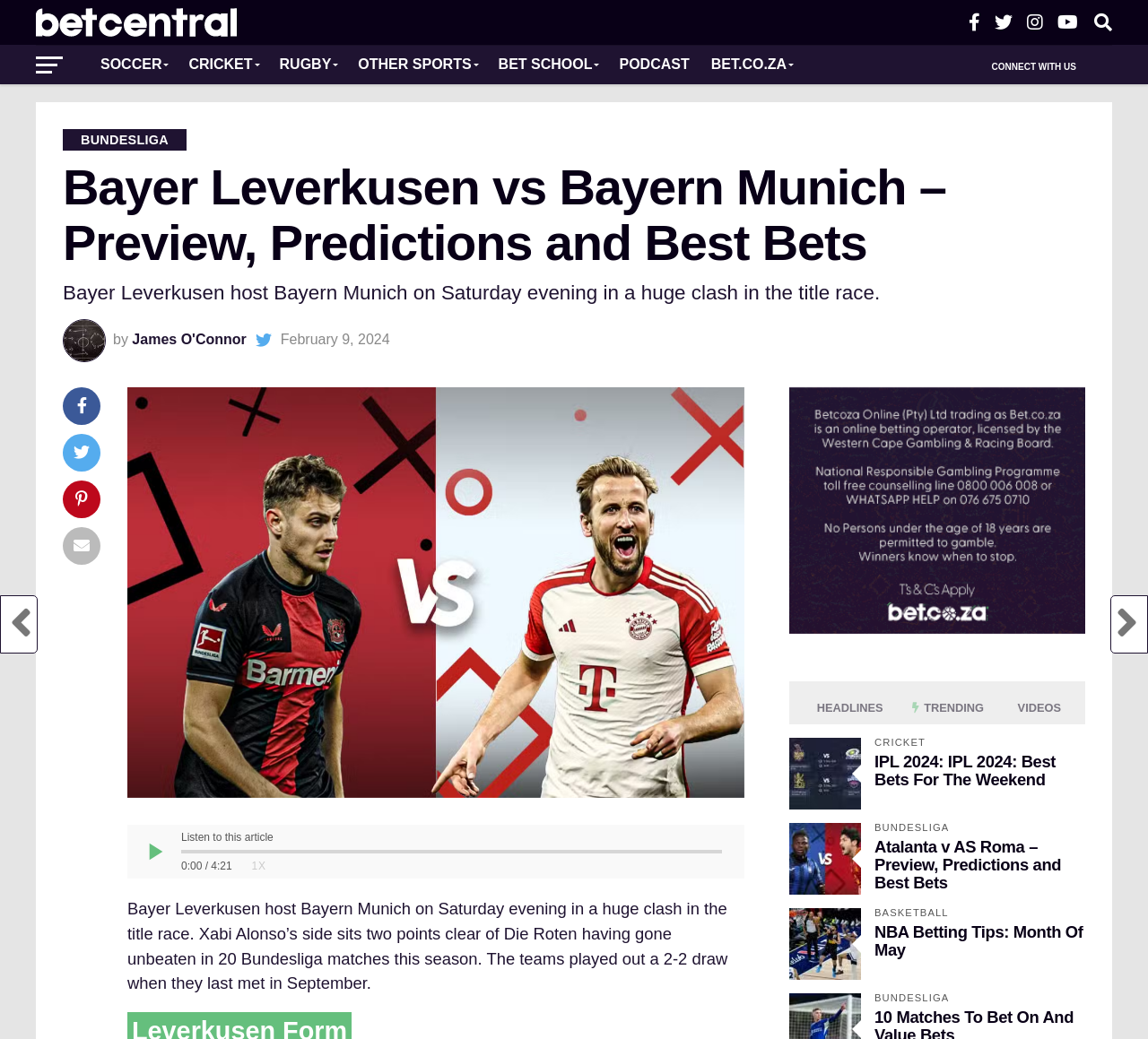What is the duration of the audio article?
Please describe in detail the information shown in the image to answer the question.

The duration of the audio article is displayed next to the play button, showing 0:00 / 4:21, indicating that the article is 4 minutes and 21 seconds long.